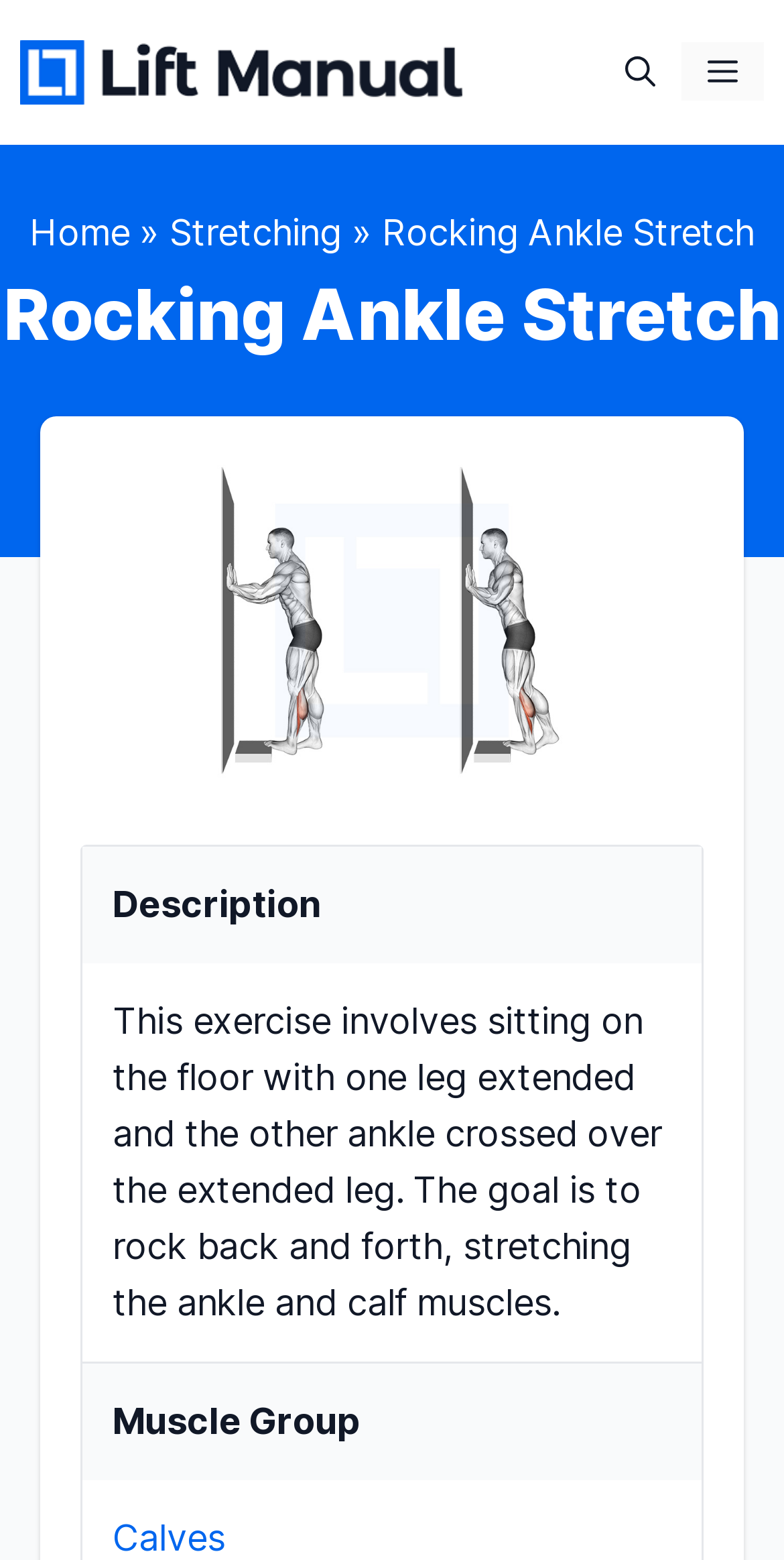Kindly respond to the following question with a single word or a brief phrase: 
What is the image above the description?

Rocking Ankle Stretch